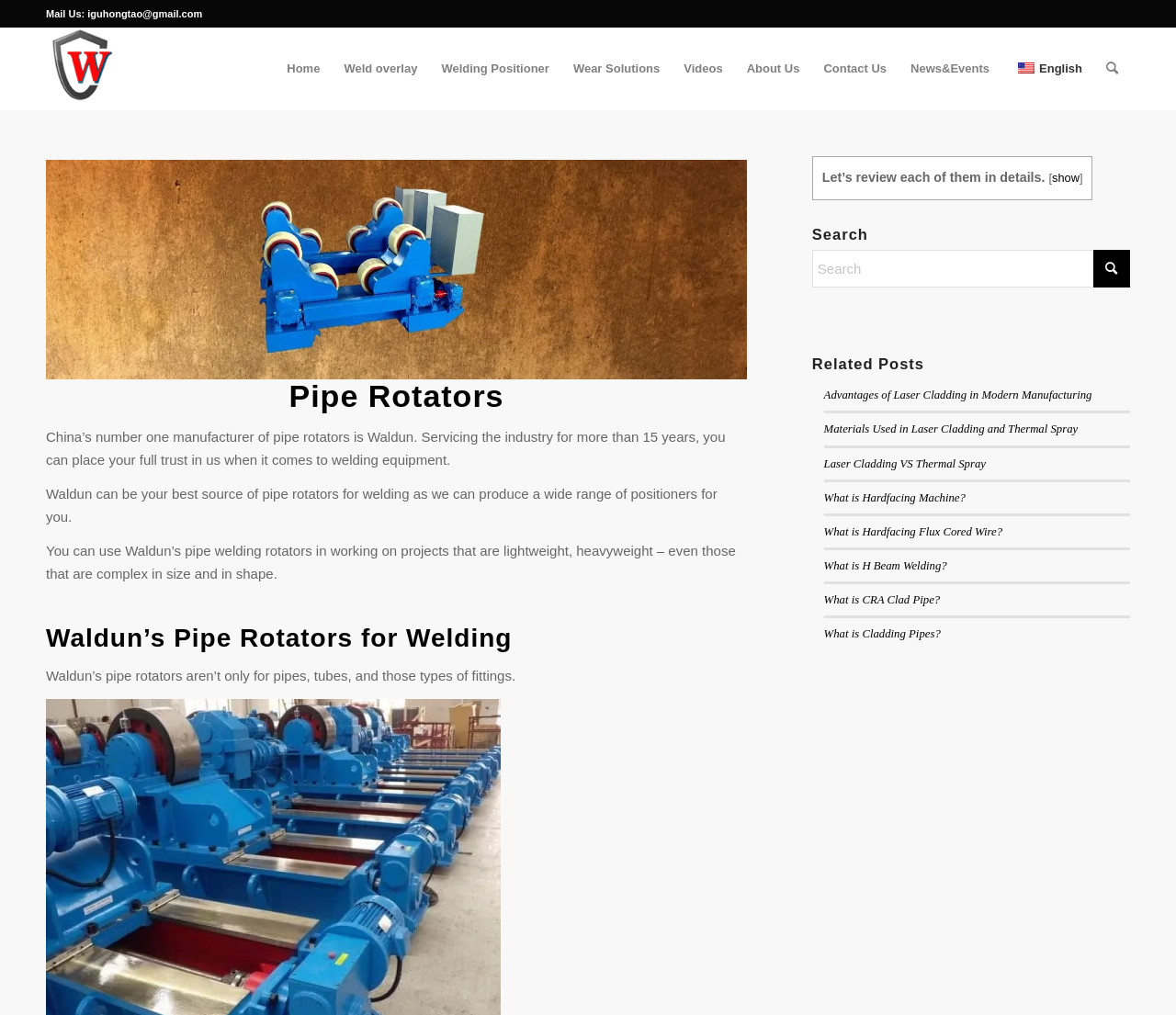Please specify the bounding box coordinates of the clickable region necessary for completing the following instruction: "Go to the HOME page". The coordinates must consist of four float numbers between 0 and 1, i.e., [left, top, right, bottom].

None